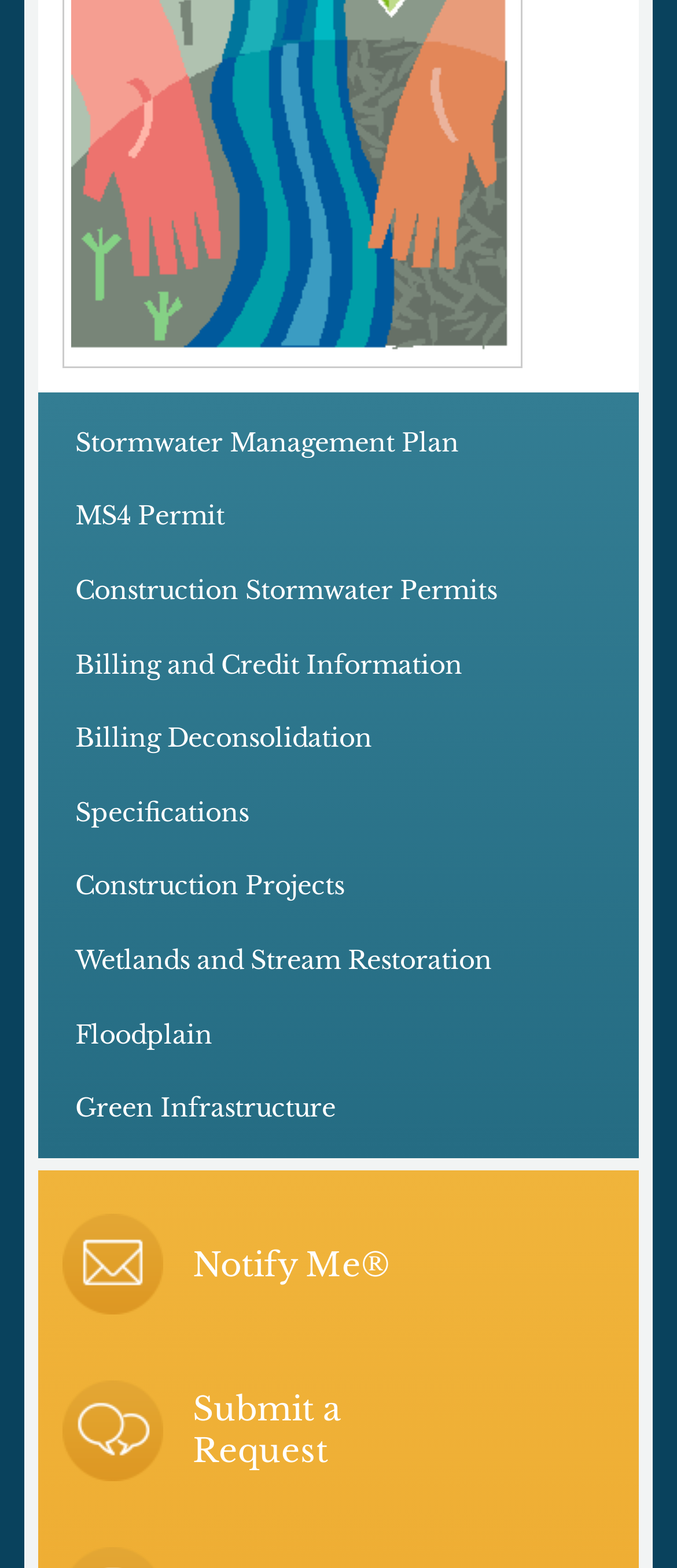Locate the bounding box coordinates of the clickable region to complete the following instruction: "Access MS4 Permit."

[0.055, 0.306, 0.945, 0.353]